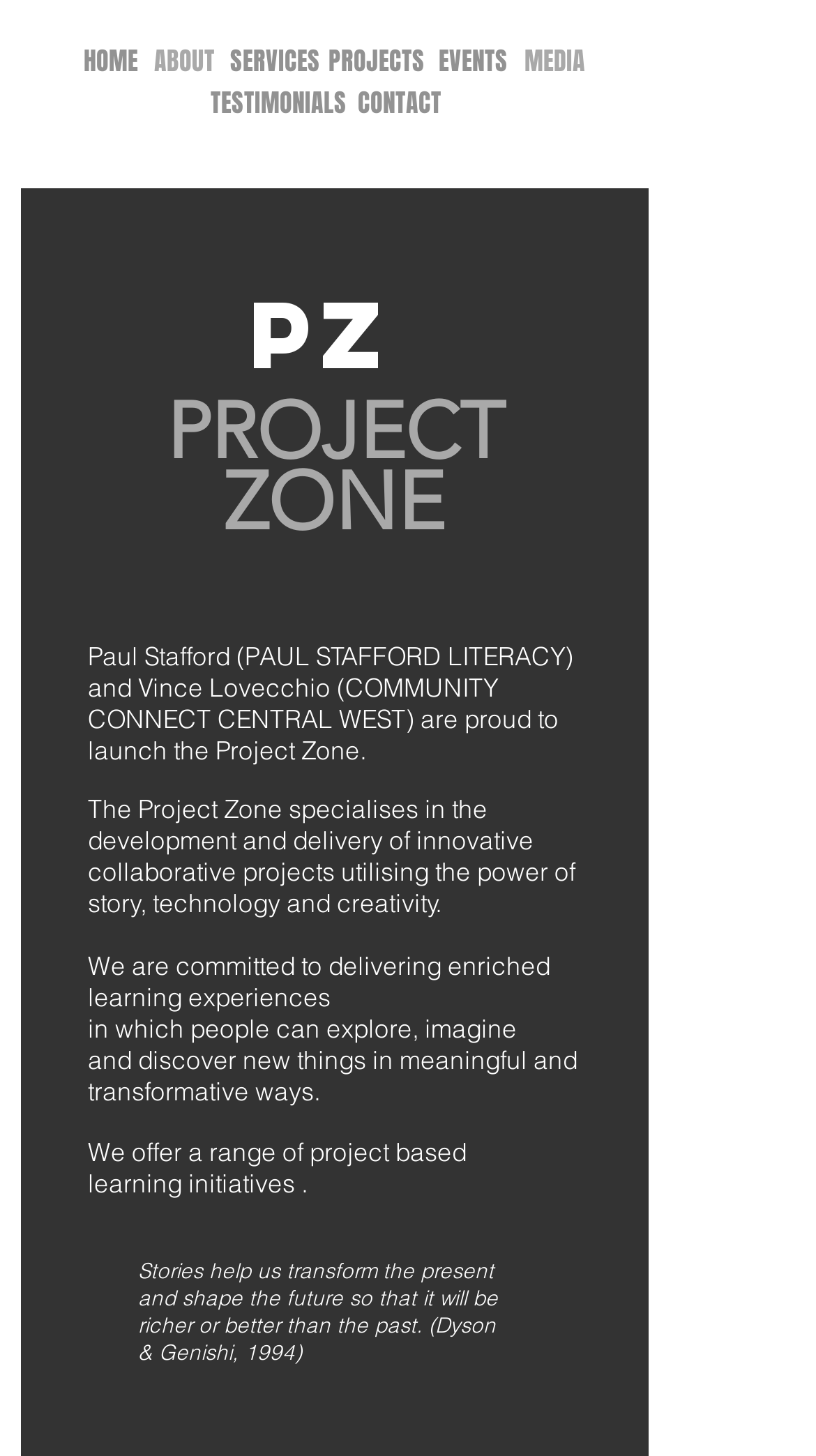Determine the bounding box coordinates of the element that should be clicked to execute the following command: "Rate this article".

None